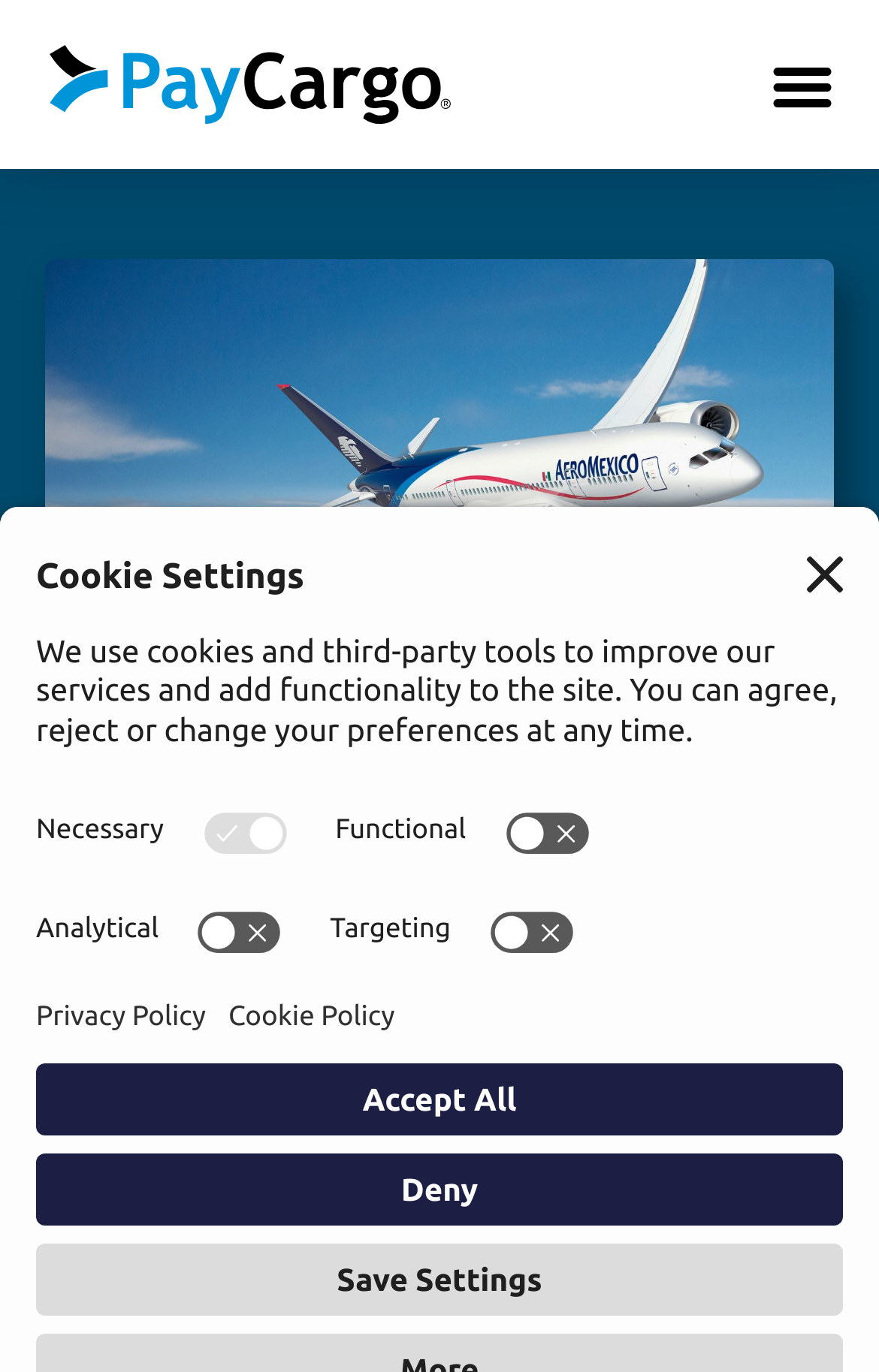Determine the coordinates of the bounding box for the clickable area needed to execute this instruction: "Contact PayCargo Support".

[0.214, 0.787, 0.468, 0.807]